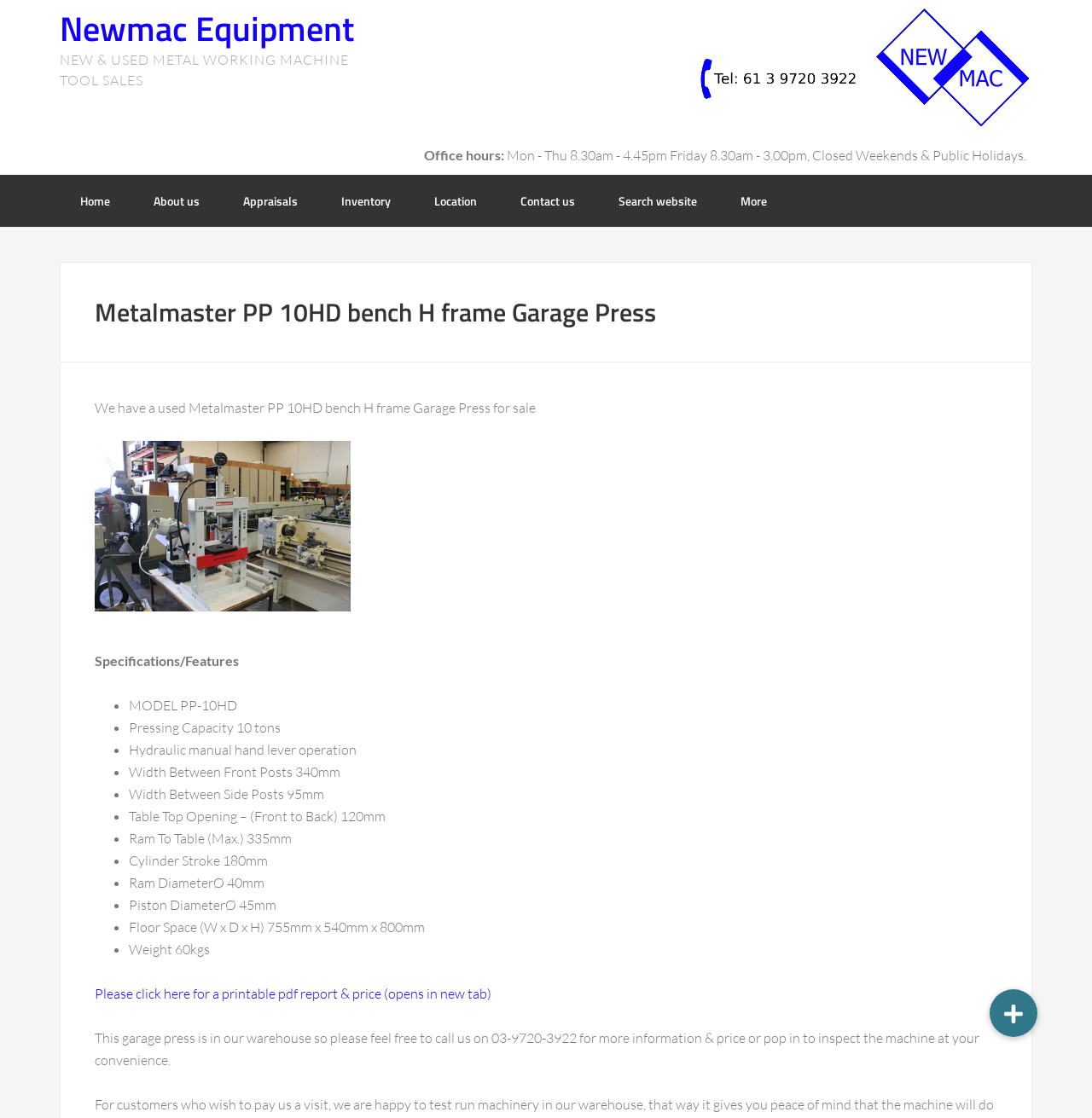Based on the element description, predict the bounding box coordinates (top-left x, top-left y, bottom-right x, bottom-right y) for the UI element in the screenshot: Search website

[0.548, 0.156, 0.657, 0.203]